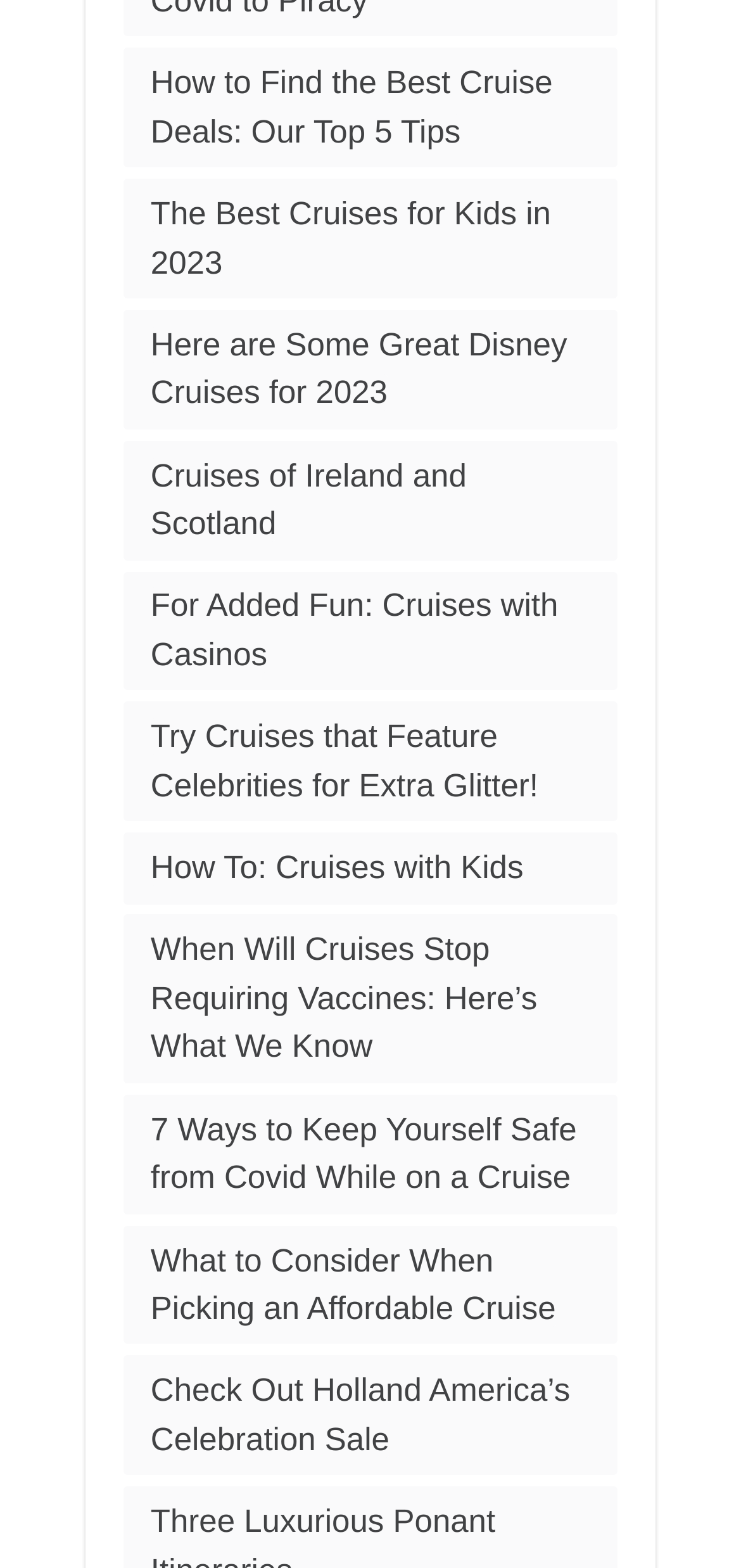Locate the bounding box coordinates of the area to click to fulfill this instruction: "Read about how to find the best cruise deals". The bounding box should be presented as four float numbers between 0 and 1, in the order [left, top, right, bottom].

[0.203, 0.041, 0.746, 0.095]